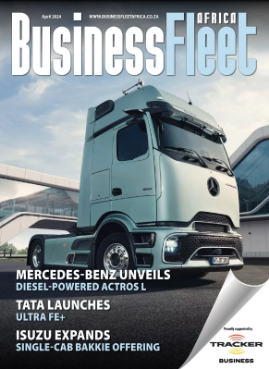What is the name of the Mercedes-Benz model unveiled in the magazine?
Refer to the image and give a detailed answer to the query.

The bold headlines on the cover announce key topics inside, including the unveiling of the diesel-powered Mercedes-Benz Actros L, which suggests that the Actros L is a new model being introduced in the magazine.